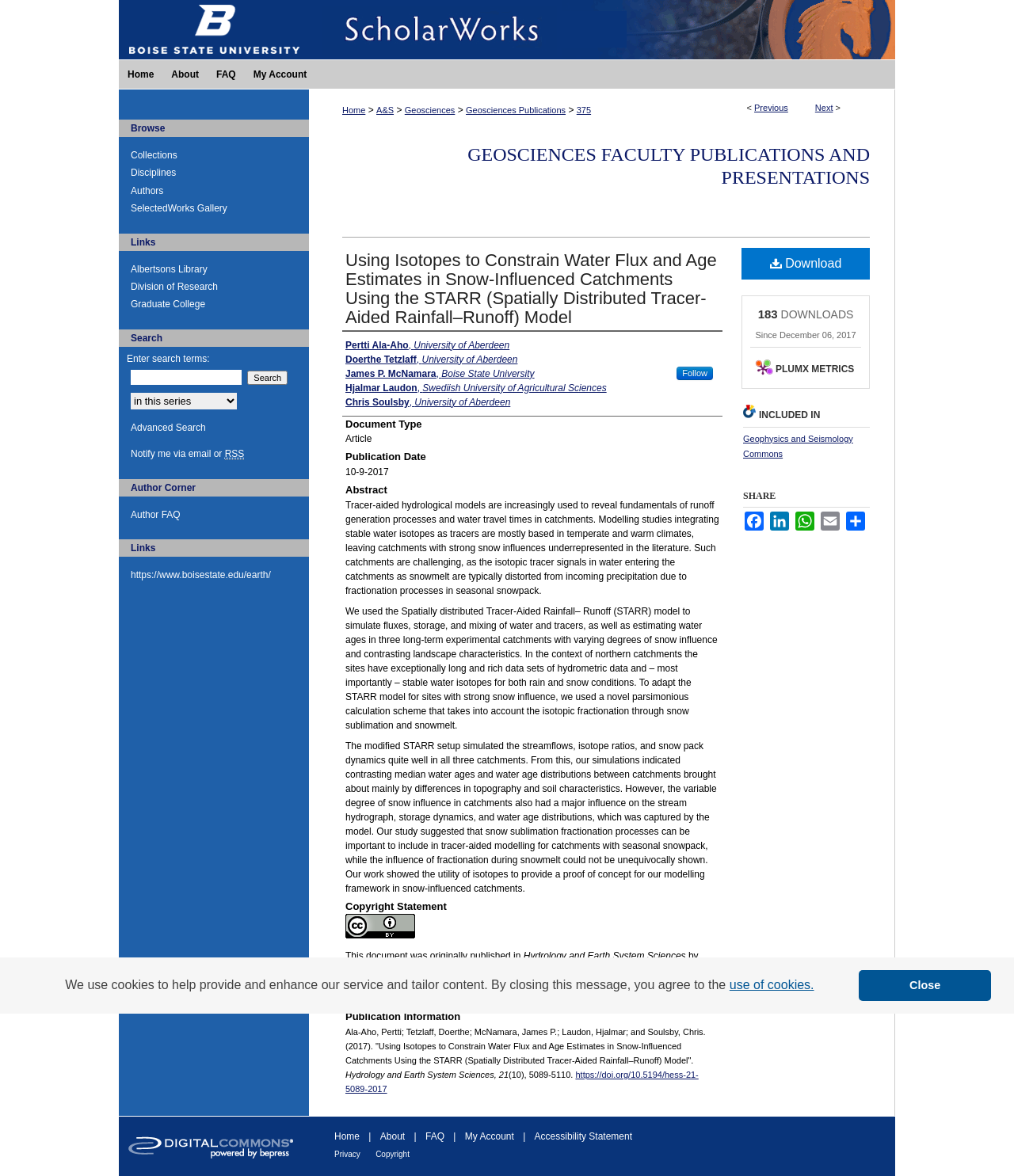Please determine the bounding box coordinates, formatted as (top-left x, top-left y, bottom-right x, bottom-right y), with all values as floating point numbers between 0 and 1. Identify the bounding box of the region described as: About

[0.375, 0.962, 0.399, 0.971]